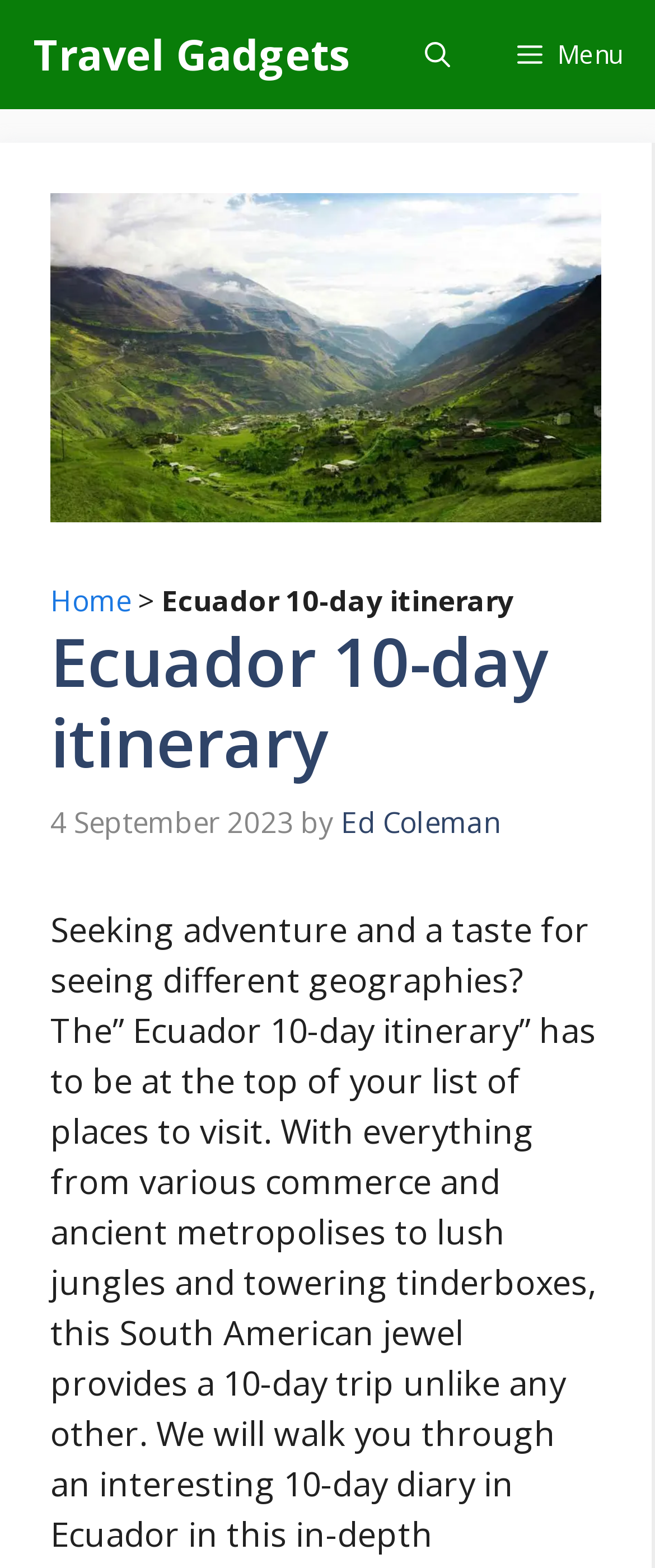Please find the bounding box coordinates (top-left x, top-left y, bottom-right x, bottom-right y) in the screenshot for the UI element described as follows: Travel Gadgets

[0.051, 0.0, 0.533, 0.07]